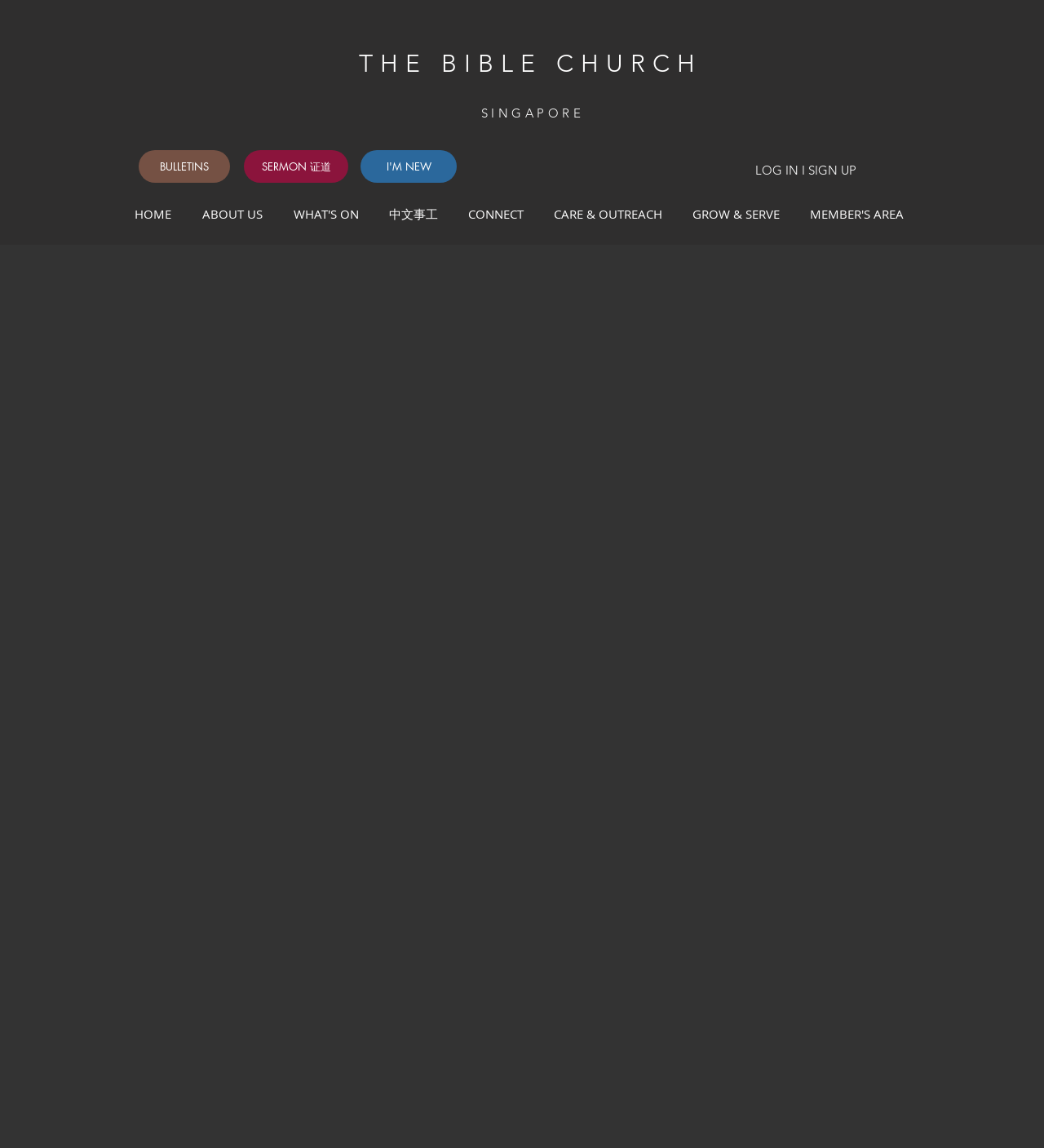Respond with a single word or phrase to the following question:
How many links are in the site navigation menu?

8